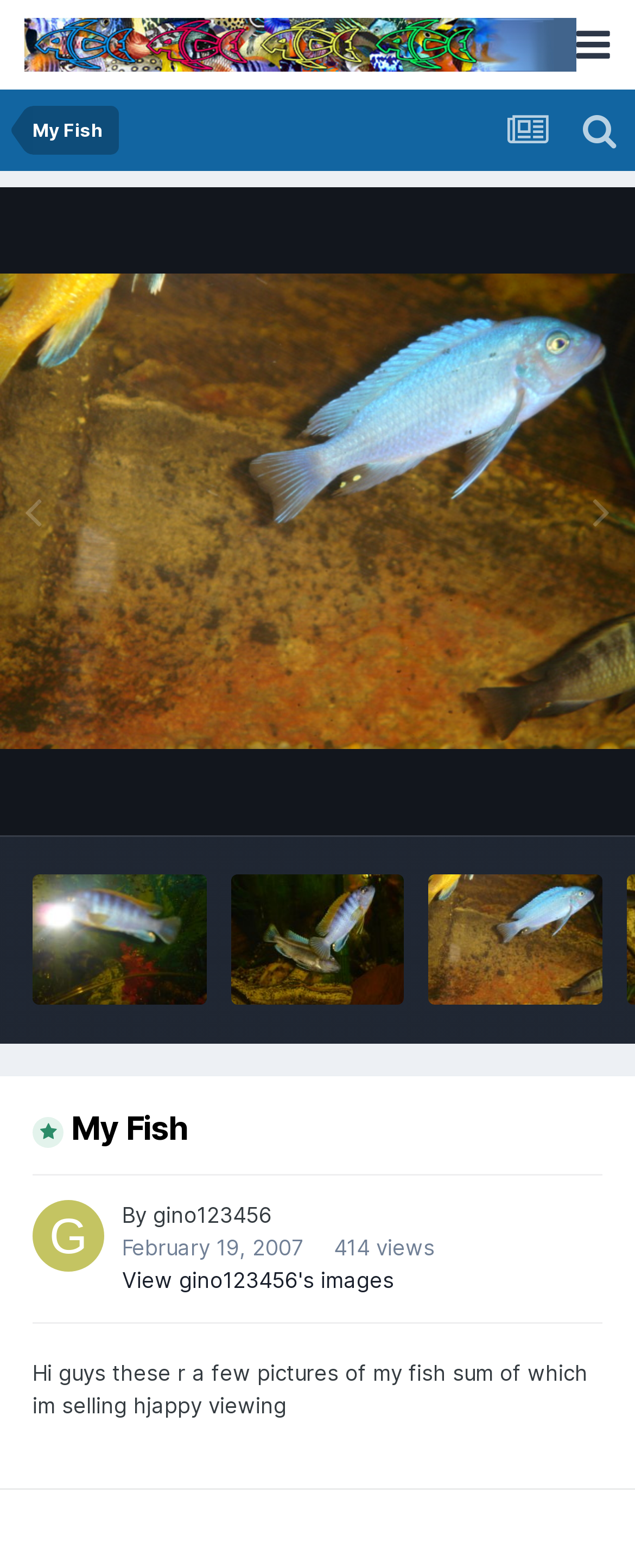Please specify the coordinates of the bounding box for the element that should be clicked to carry out this instruction: "Go to My Fish page". The coordinates must be four float numbers between 0 and 1, formatted as [left, top, right, bottom].

[0.051, 0.067, 0.162, 0.099]